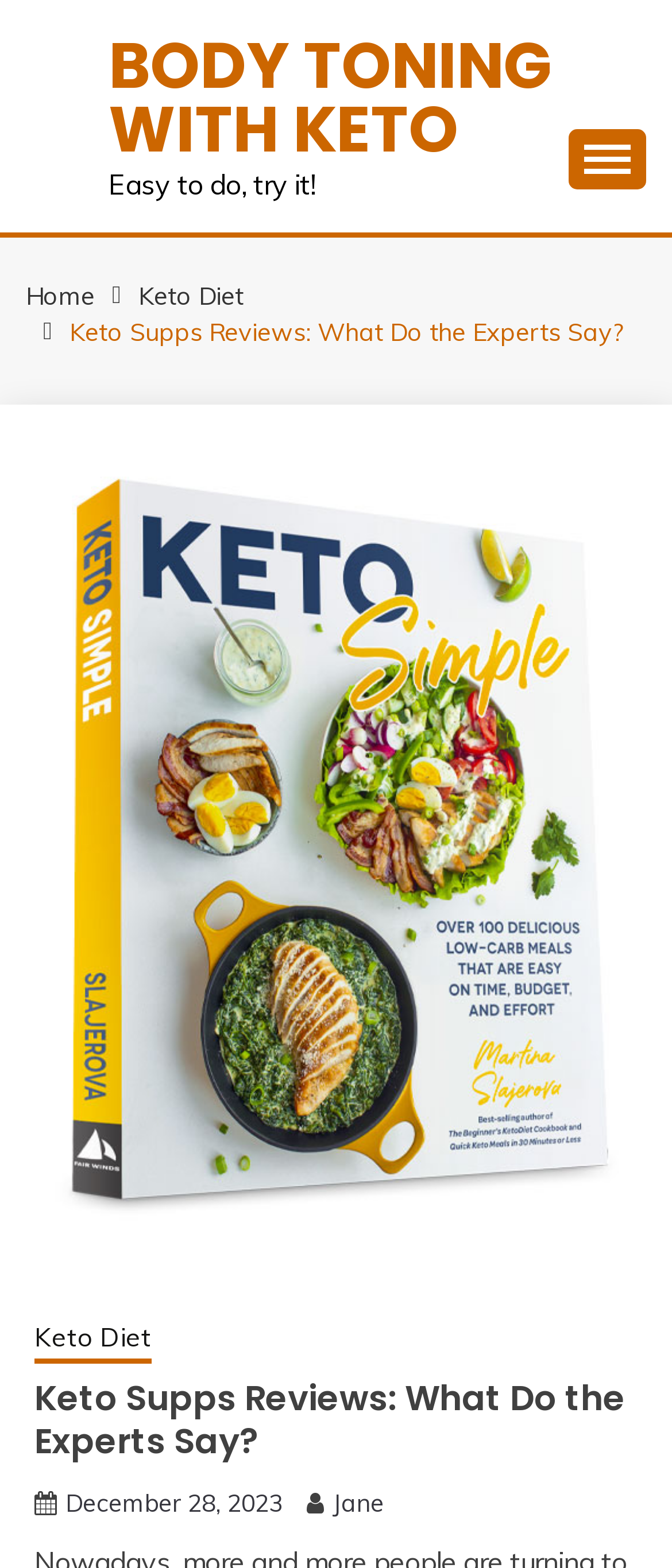Identify the bounding box for the UI element that is described as follows: "parent_node: BODY TONING WITH KETO".

[0.846, 0.082, 0.962, 0.12]